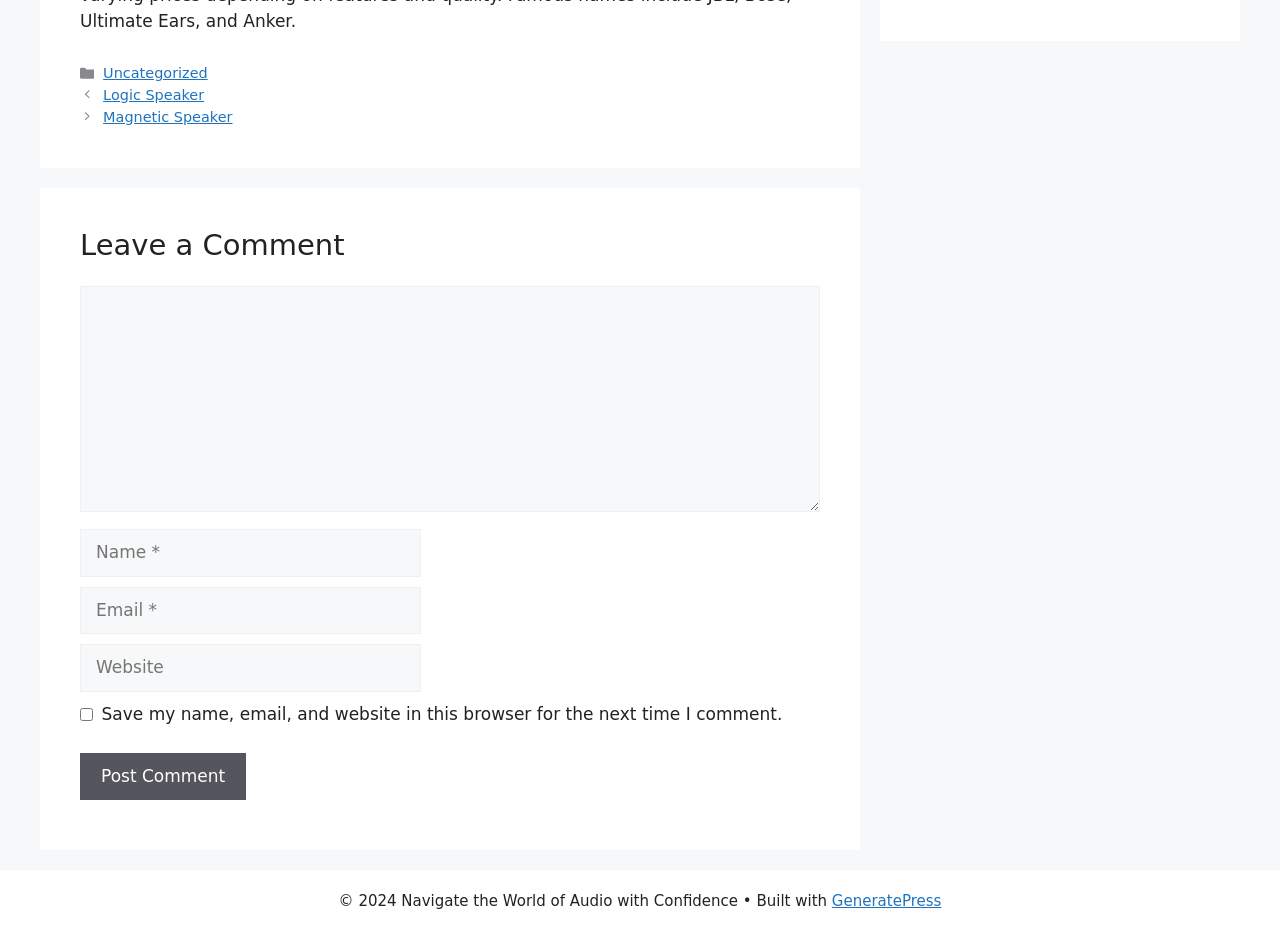What is the theme of the website?
Give a one-word or short-phrase answer derived from the screenshot.

Audio